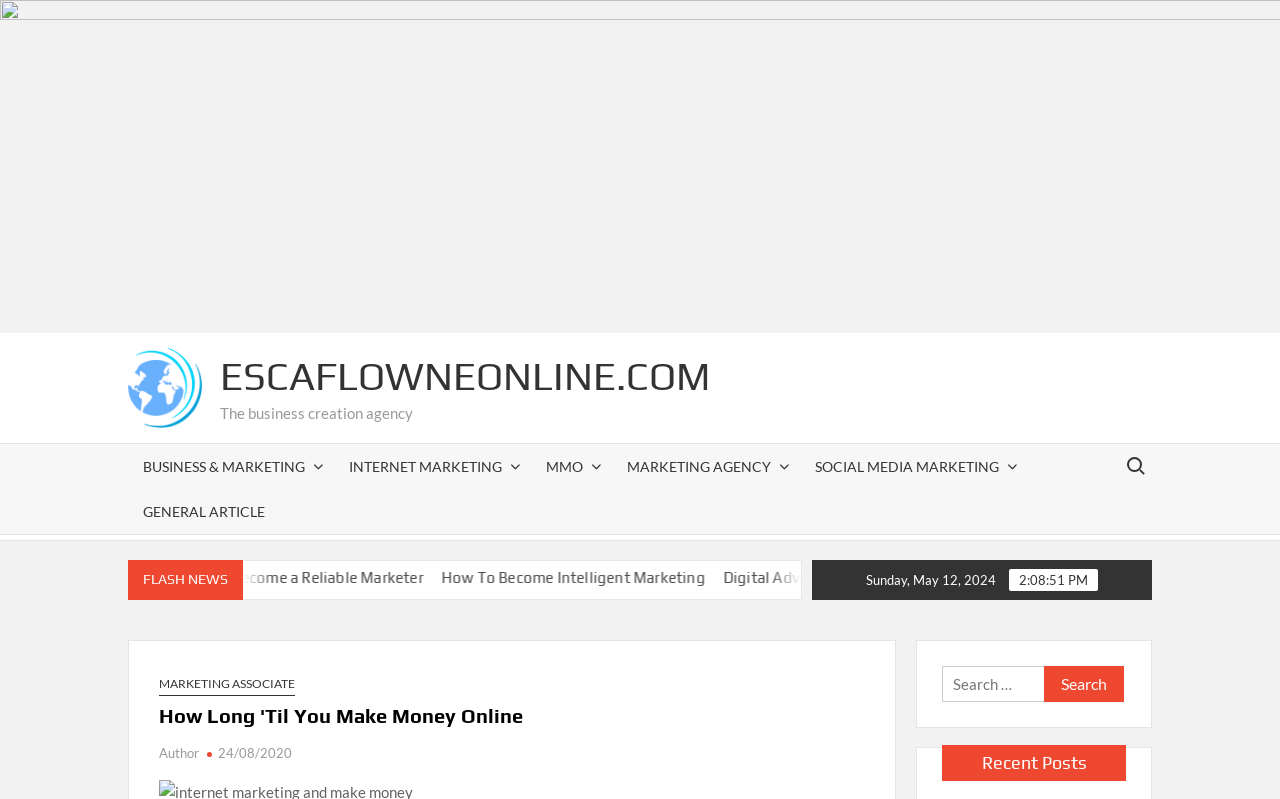Please find the bounding box coordinates (top-left x, top-left y, bottom-right x, bottom-right y) in the screenshot for the UI element described as follows: Parish Council

None